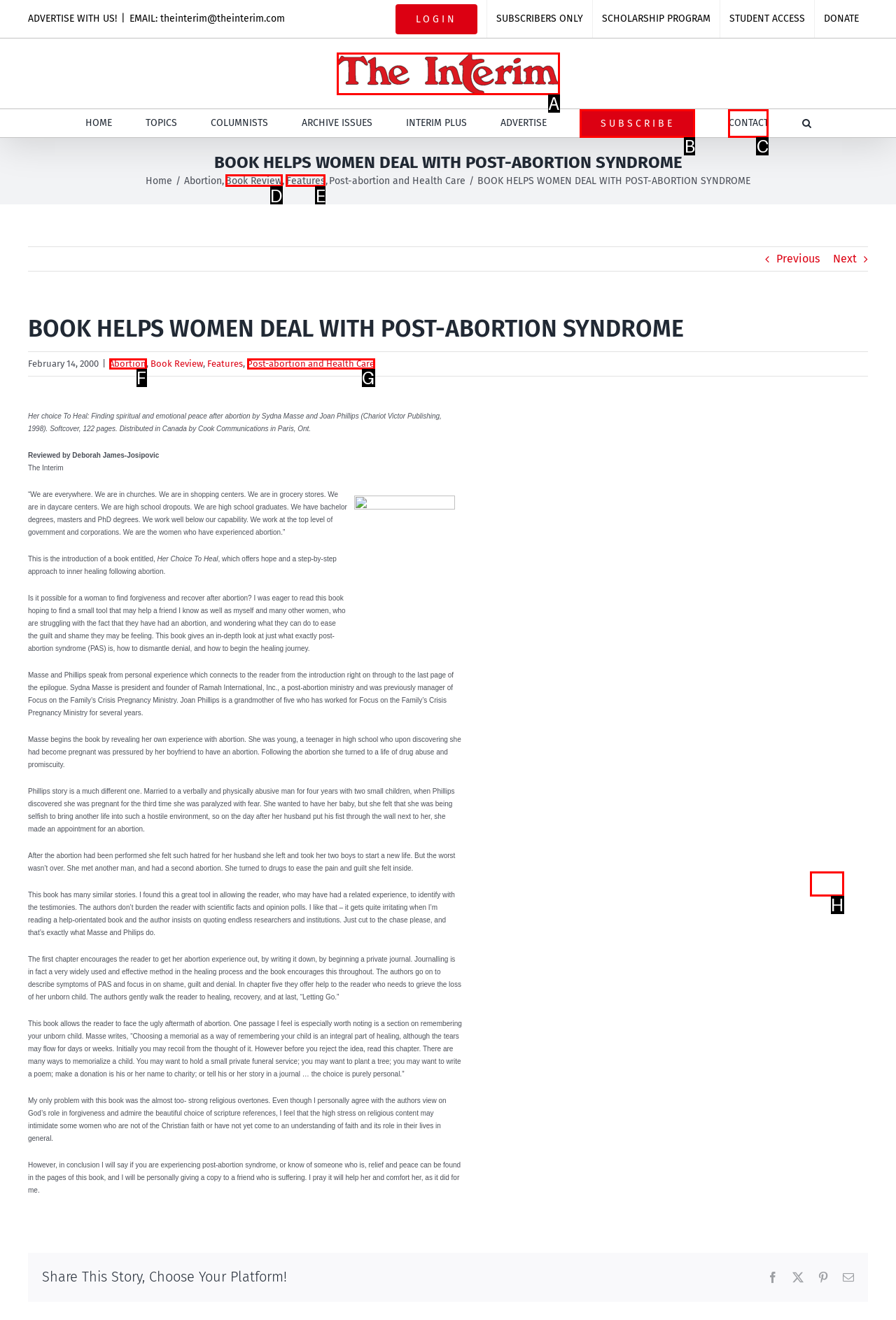Identify the letter of the UI element that corresponds to: Go to Top
Respond with the letter of the option directly.

H